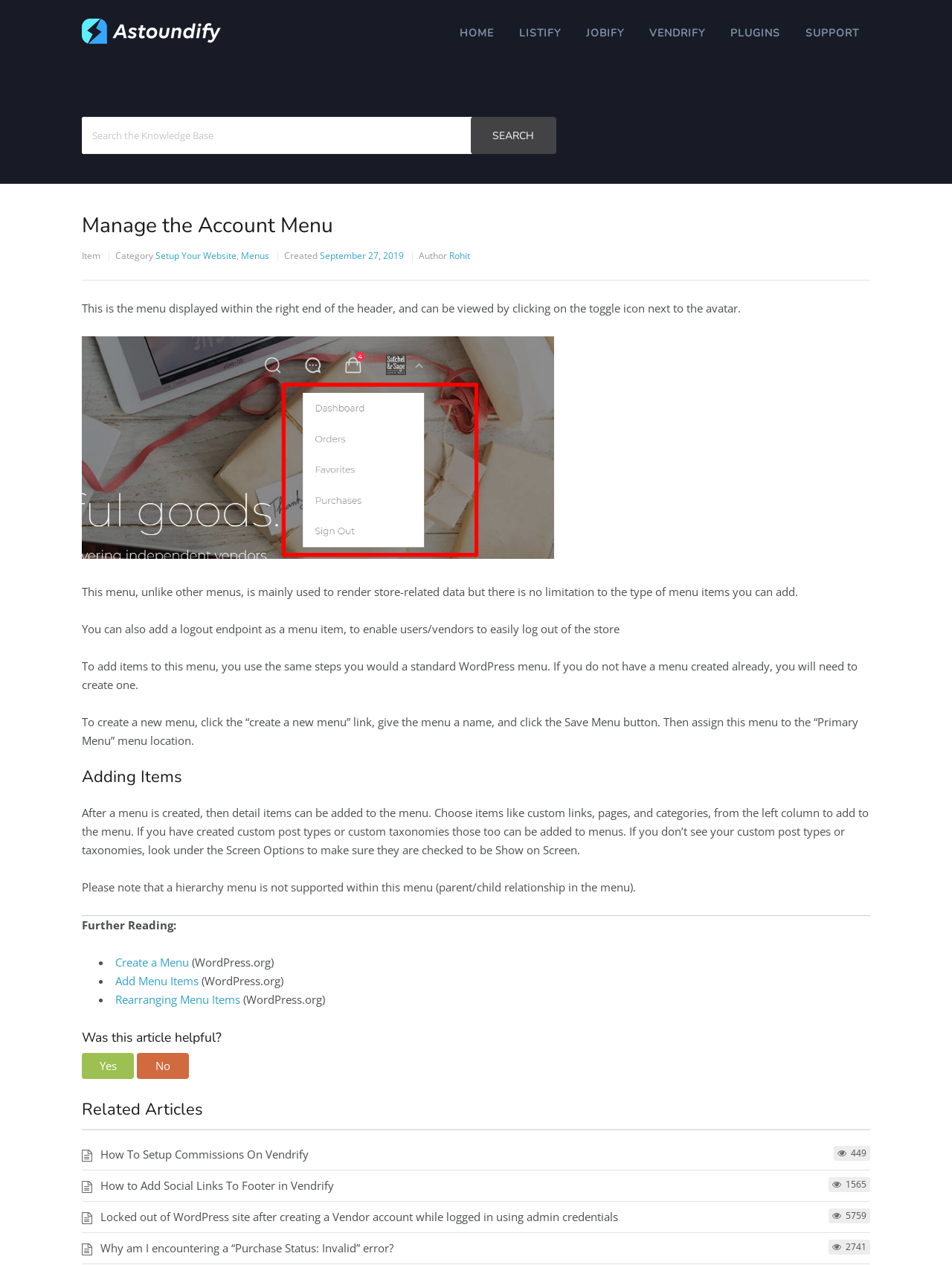What is the topic of the related article 'How To Setup Commissions On Vendrify'?
Answer with a single word or phrase by referring to the visual content.

setting up commissions on Vendrify